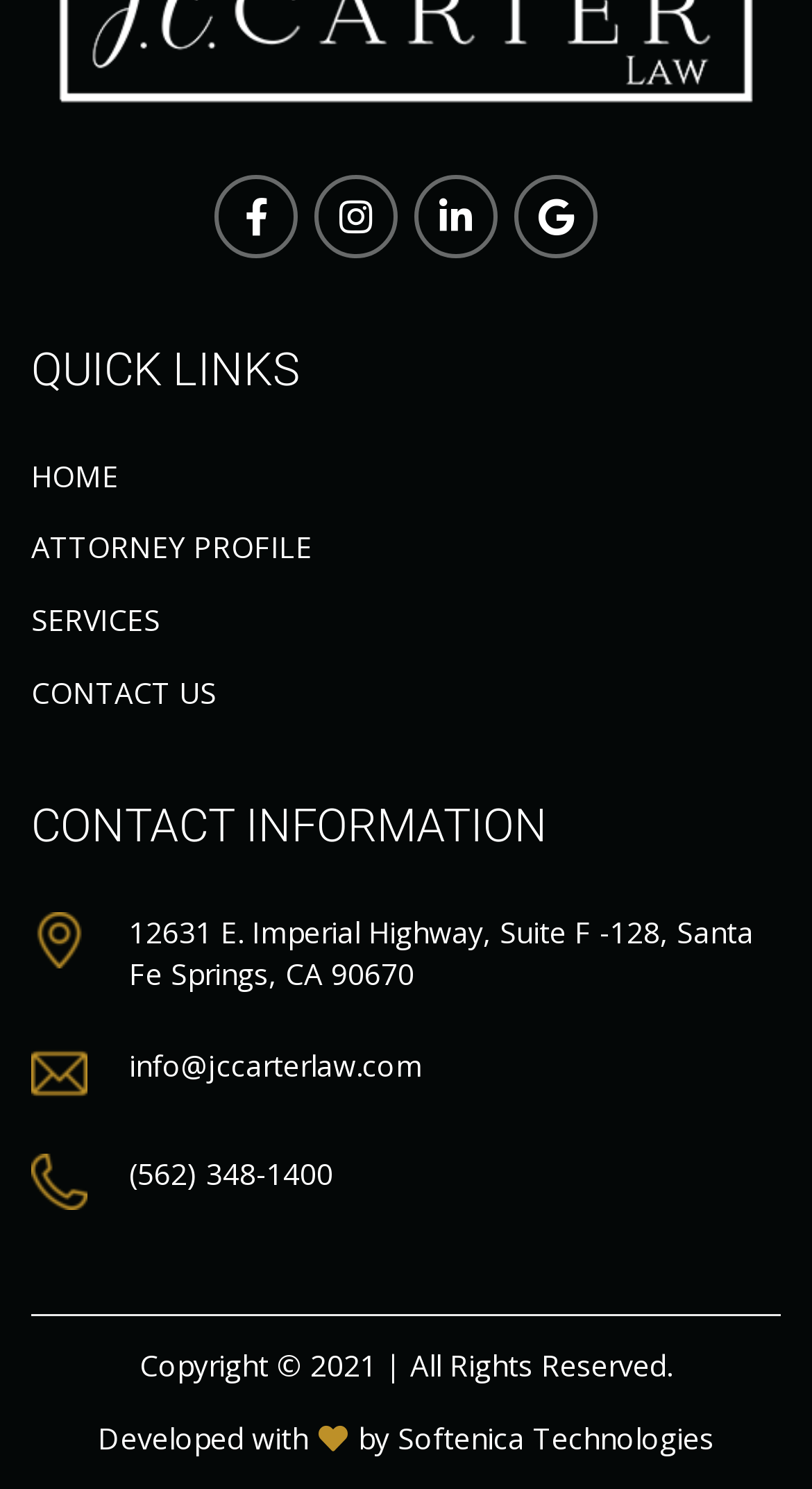Who developed the webpage?
From the image, provide a succinct answer in one word or a short phrase.

Softenica Technologies